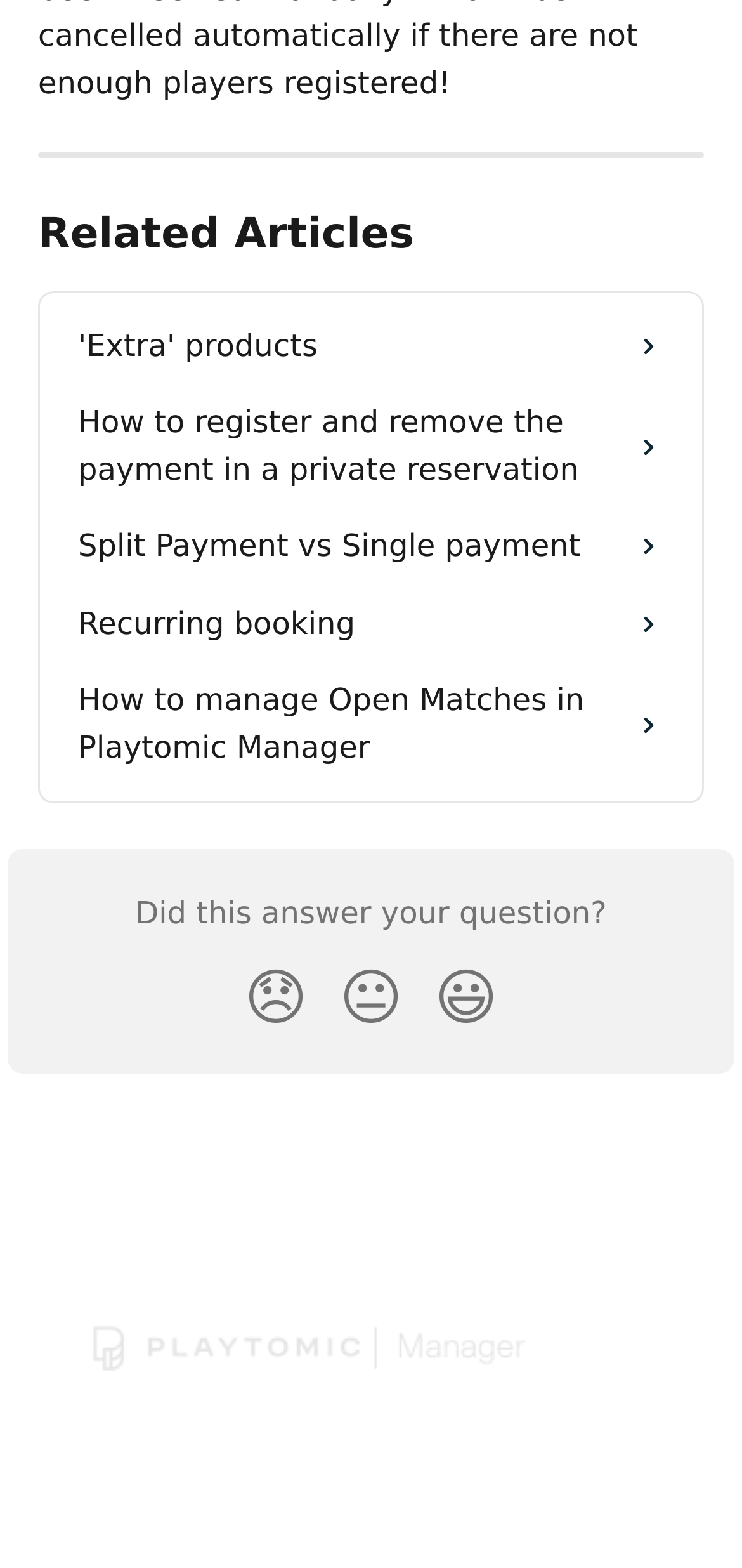What is the title of the section above the links?
Based on the image, provide your answer in one word or phrase.

Related Articles